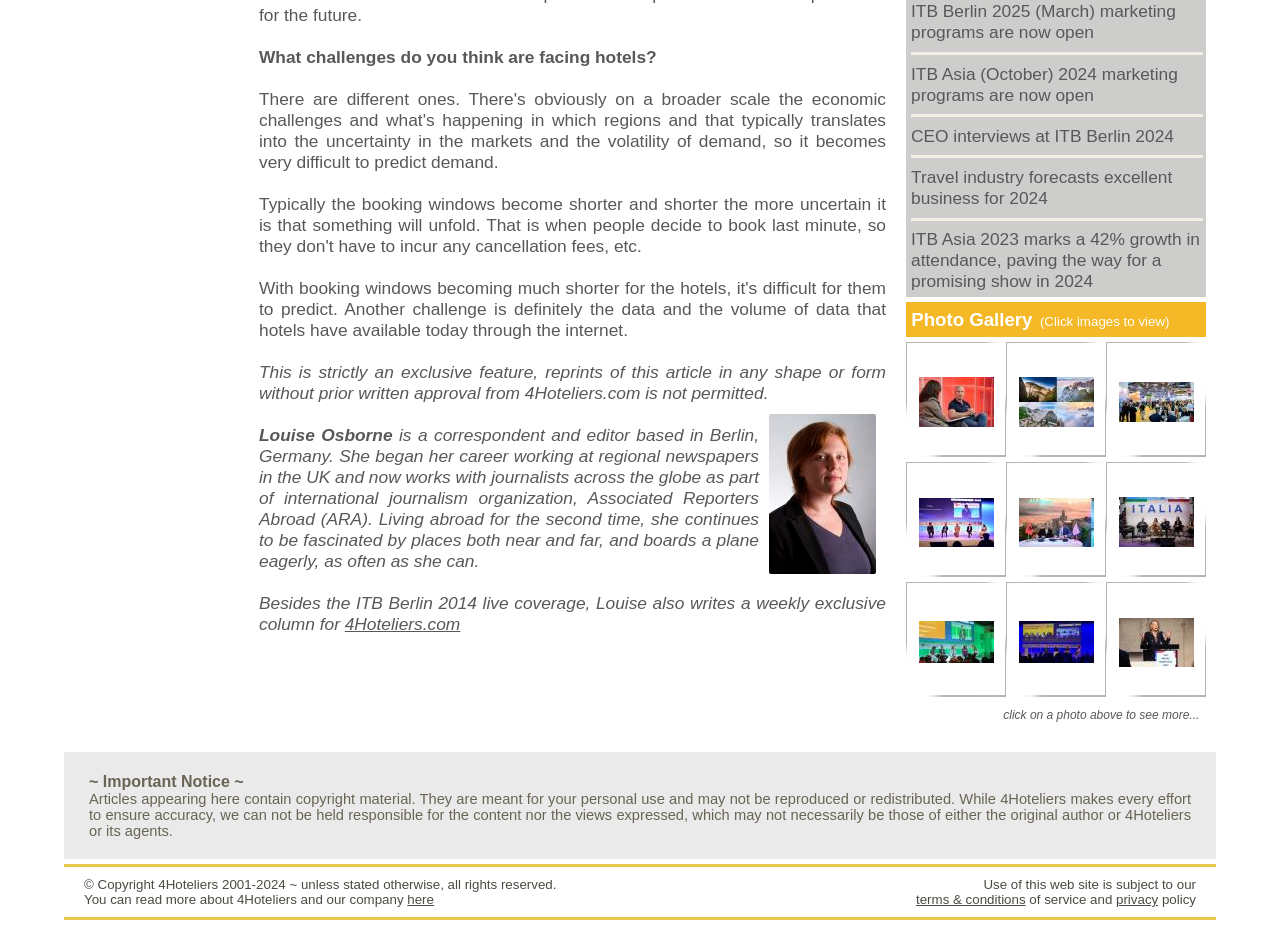What is the orientation of the separators on the webpage? Examine the screenshot and reply using just one word or a brief phrase.

Horizontal